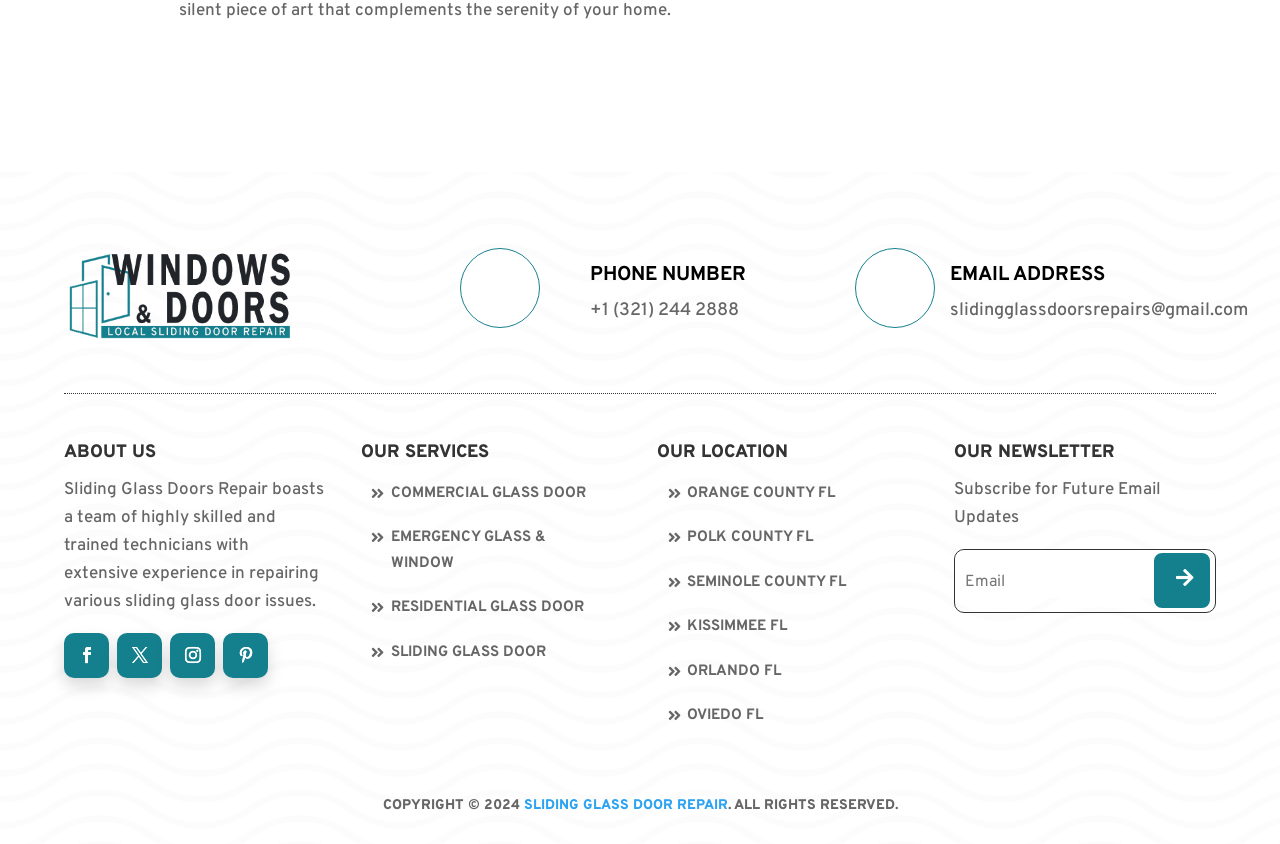What is the location of Sliding Glass Doors Repair?
Please answer the question with as much detail and depth as you can.

I found the locations by looking at the links under the 'OUR LOCATION' heading, which are 'ORANGE COUNTY FL', 'POLK COUNTY FL', 'SEMINOLE COUNTY FL', 'KISSIMMEE FL', 'ORLANDO FL', and 'OVIEDO FL'.